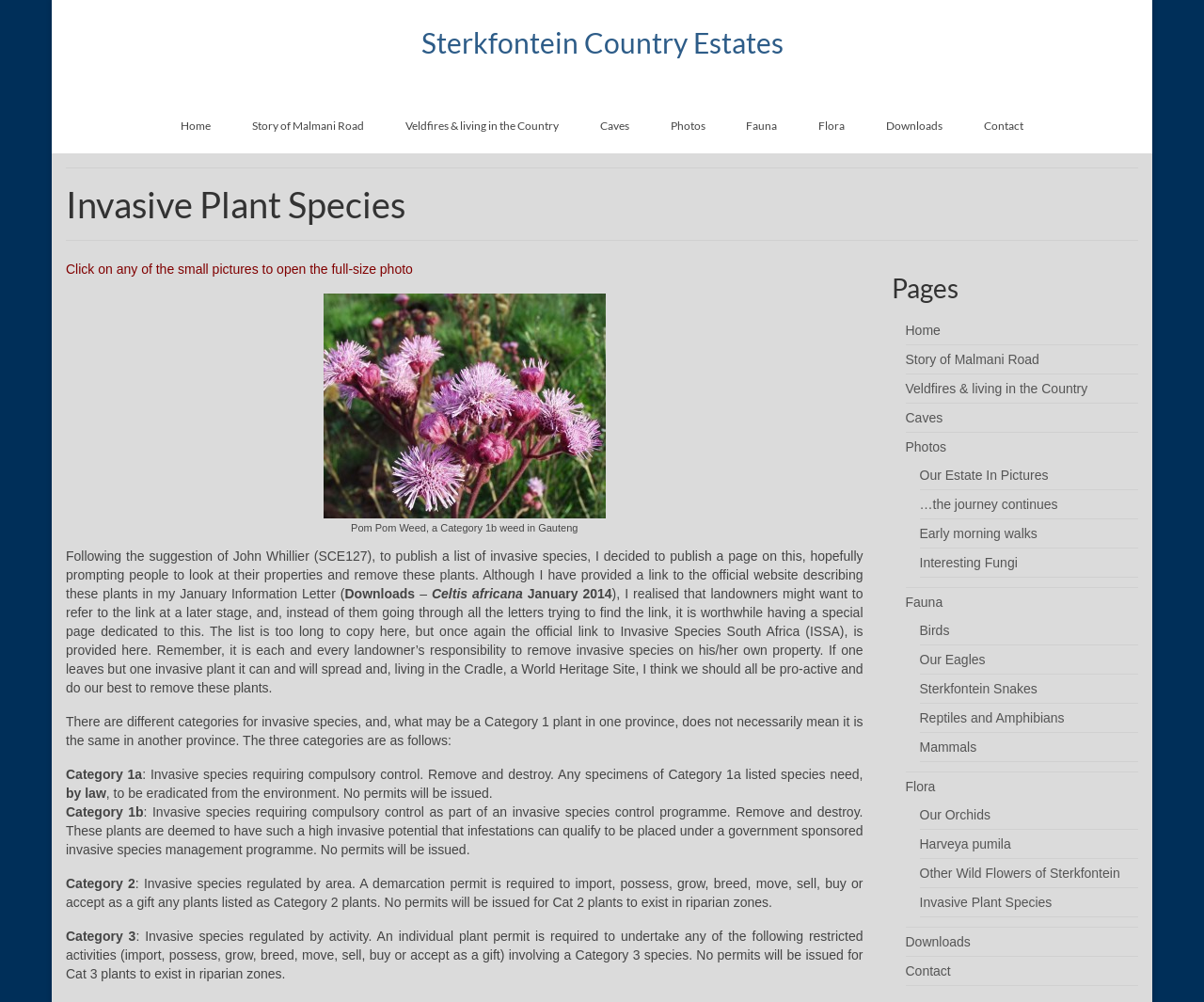Generate a comprehensive description of the webpage.

The webpage is about Invasive Plant Species in Sterkfontein Country Estates. At the top, there is a navigation menu with links to various pages, including Home, Story of Malmani Road, Veldfires & living in the Country, Caves, Photos, Fauna, Flora, Downloads, and Contact.

Below the navigation menu, there is a heading "Invasive Plant Species" followed by a paragraph of text explaining the purpose of the page. The text is accompanied by a figure with a link to a full-size photo of Pom Pom Weed, a Category 1b weed in Gauteng.

The main content of the page is divided into sections, with headings and paragraphs of text describing invasive plant species, their categories, and the responsibilities of landowners in removing them. There are also links to download relevant information and a contact link.

On the right side of the page, there is a complementary section with a heading "Pages" and a list of links to various pages, including Home, Story of Malmani Road, Veldfires & living in the Country, Caves, Photos, Fauna, Flora, Downloads, and Contact, as well as links to specific topics such as Our Estate In Pictures, Birds, Our Eagles, Sterkfontein Snakes, Reptiles and Amphibians, Mammals, Our Orchids, Harveya pumila, and Other Wild Flowers of Sterkfontein.